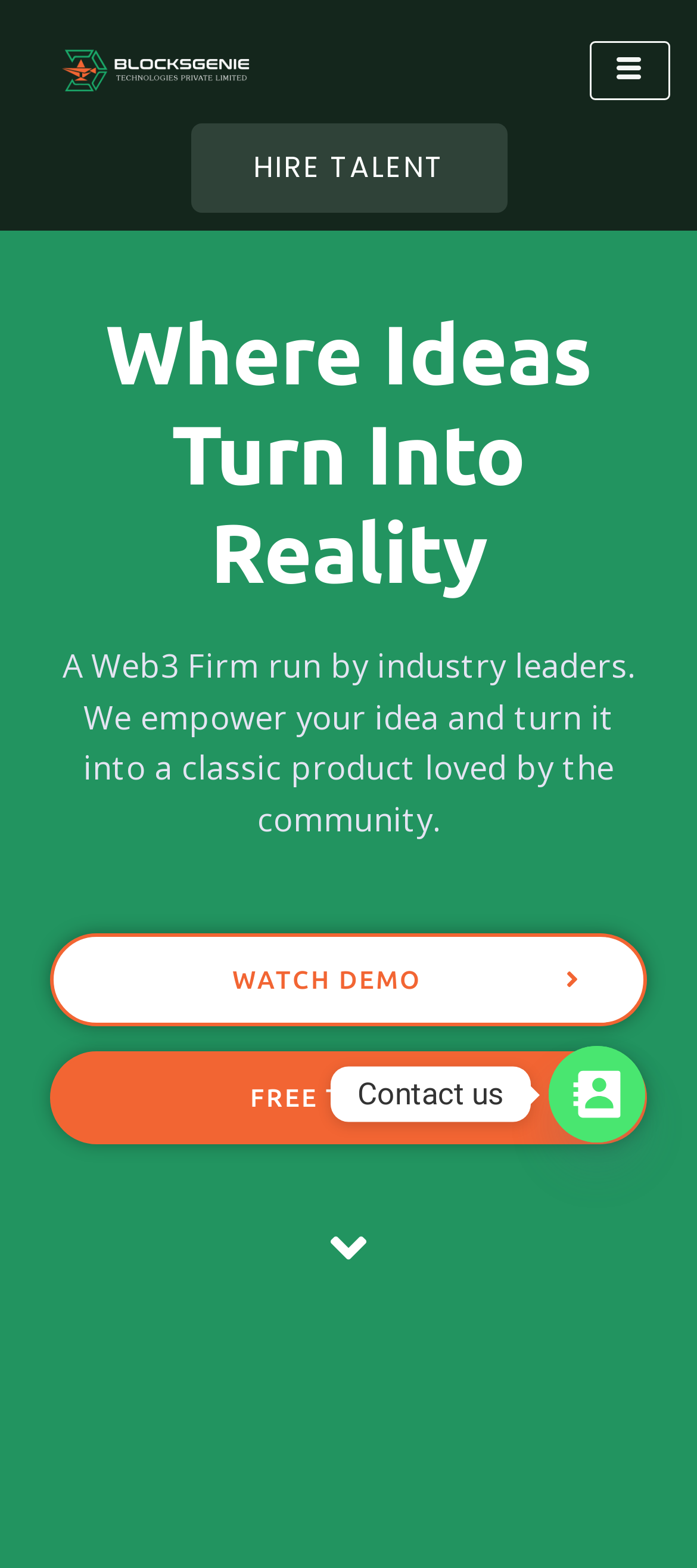Bounding box coordinates should be provided in the format (top-left x, top-left y, bottom-right x, bottom-right y) with all values between 0 and 1. Identify the bounding box for this UI element: parent_node: Services aria-label="hamburger-icon"

[0.846, 0.027, 0.962, 0.064]